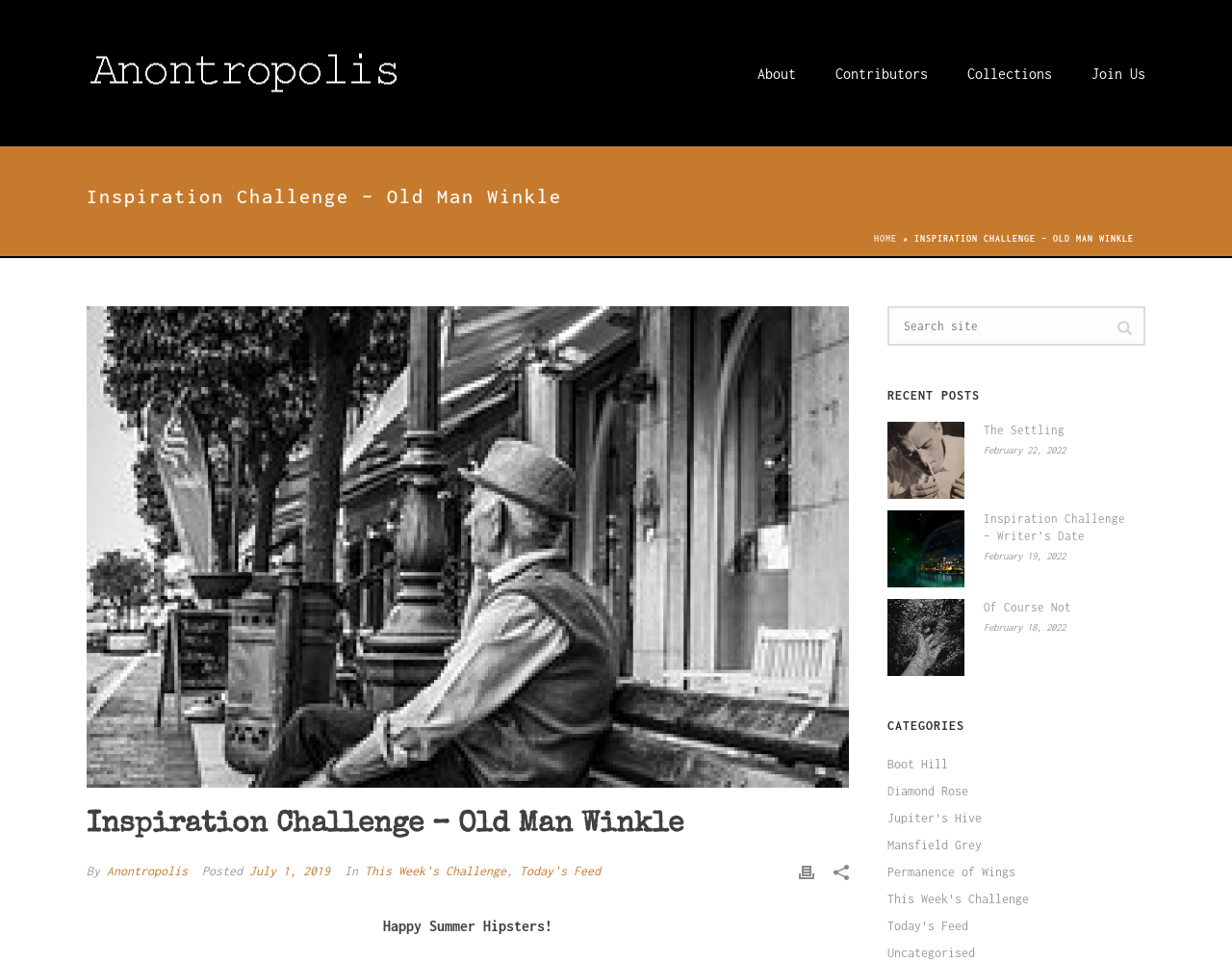How many images are on the webpage?
Examine the image and give a concise answer in one word or a short phrase.

More than 10